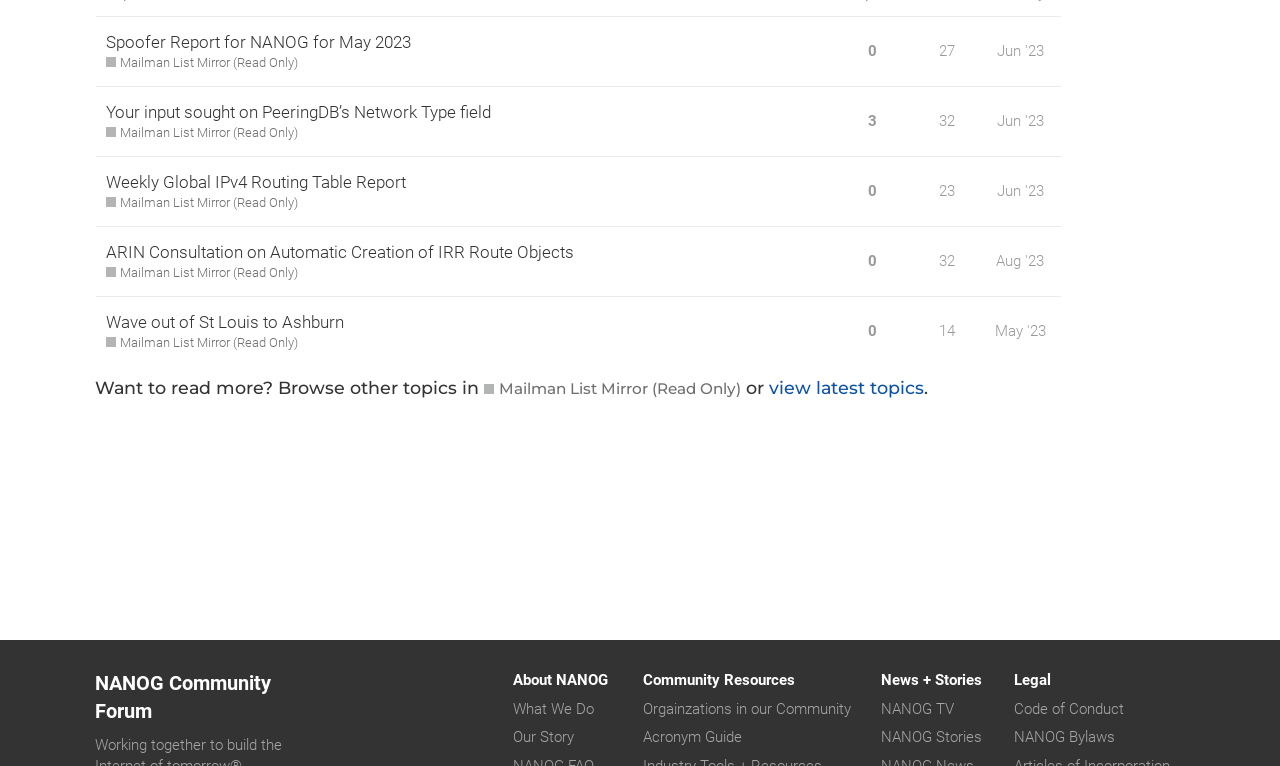Determine the bounding box coordinates for the UI element described. Format the coordinates as (top-left x, top-left y, bottom-right x, bottom-right y) and ensure all values are between 0 and 1. Element description: Orgainzations in our Community

[0.502, 0.913, 0.665, 0.937]